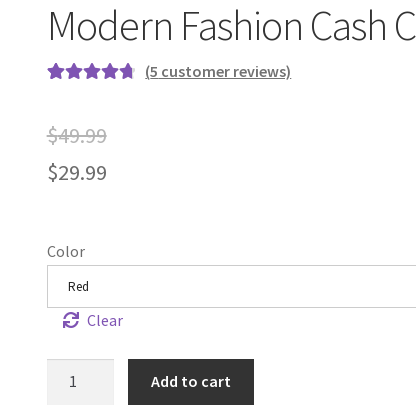What is the color of the Modern Fashion Cash Card Clip?
Look at the image and provide a detailed response to the question.

The caption specifically mentions that the Modern Fashion Cash Card Clip is available in a vibrant red color, which suggests that it is designed to meet various personal style preferences.